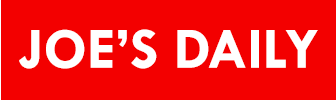Describe the scene depicted in the image with great detail.

The image features the logo of "Joe's Daily," displayed prominently against a vibrant red background. The brand name is presented in bold, white lettering, creating a striking contrast that emphasizes its identity. This logo reflects the site's focus on lifestyle content, engaging readers with topics ranging from travel to entertainment. The clean, modern design of the logo aligns well with contemporary digital aesthetics, making it easily recognizable for followers of Joe's Daily's diverse and curated content offerings.